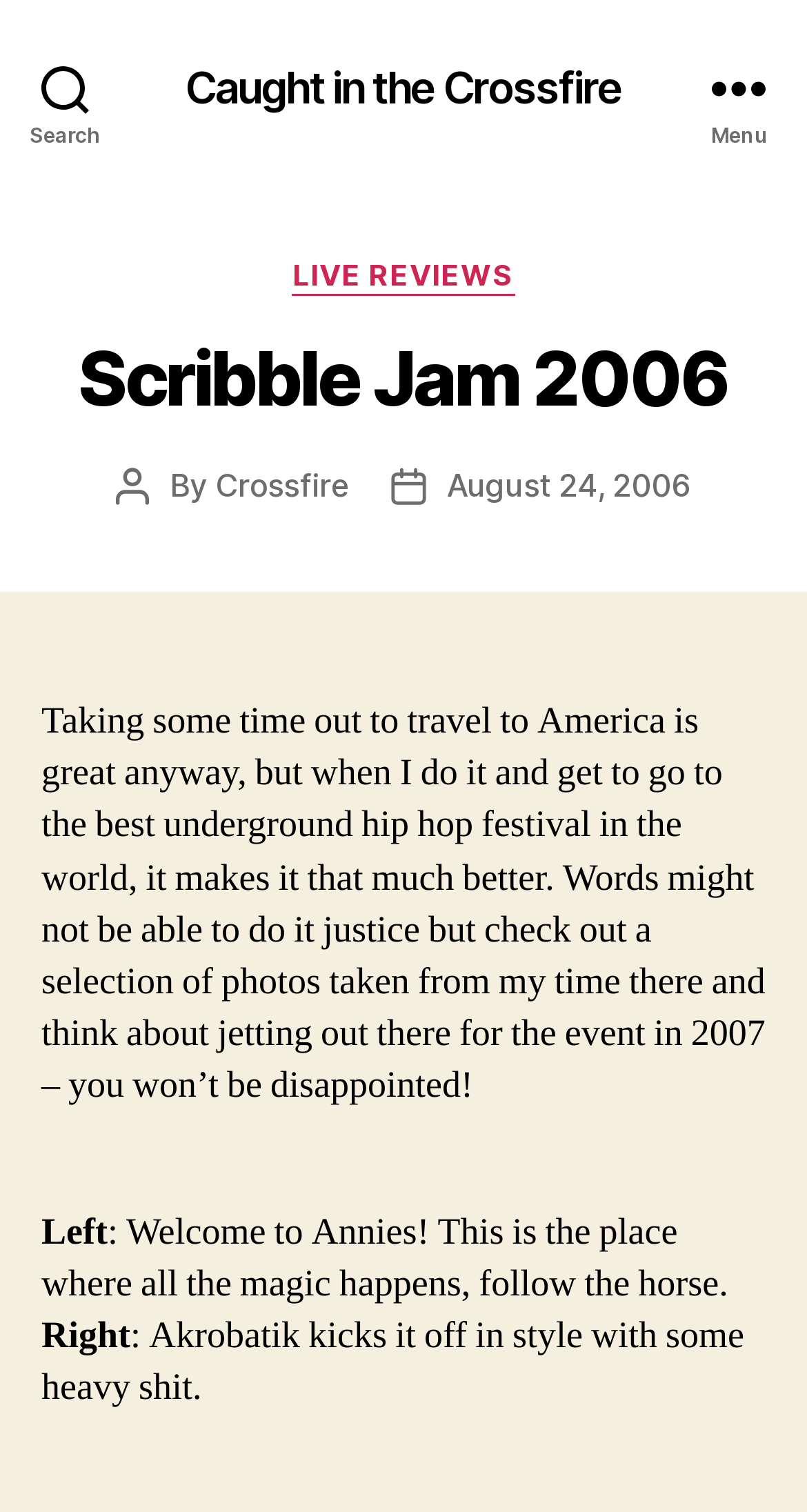Use a single word or phrase to answer the question: What is the name of the place where the magic happens?

Annies